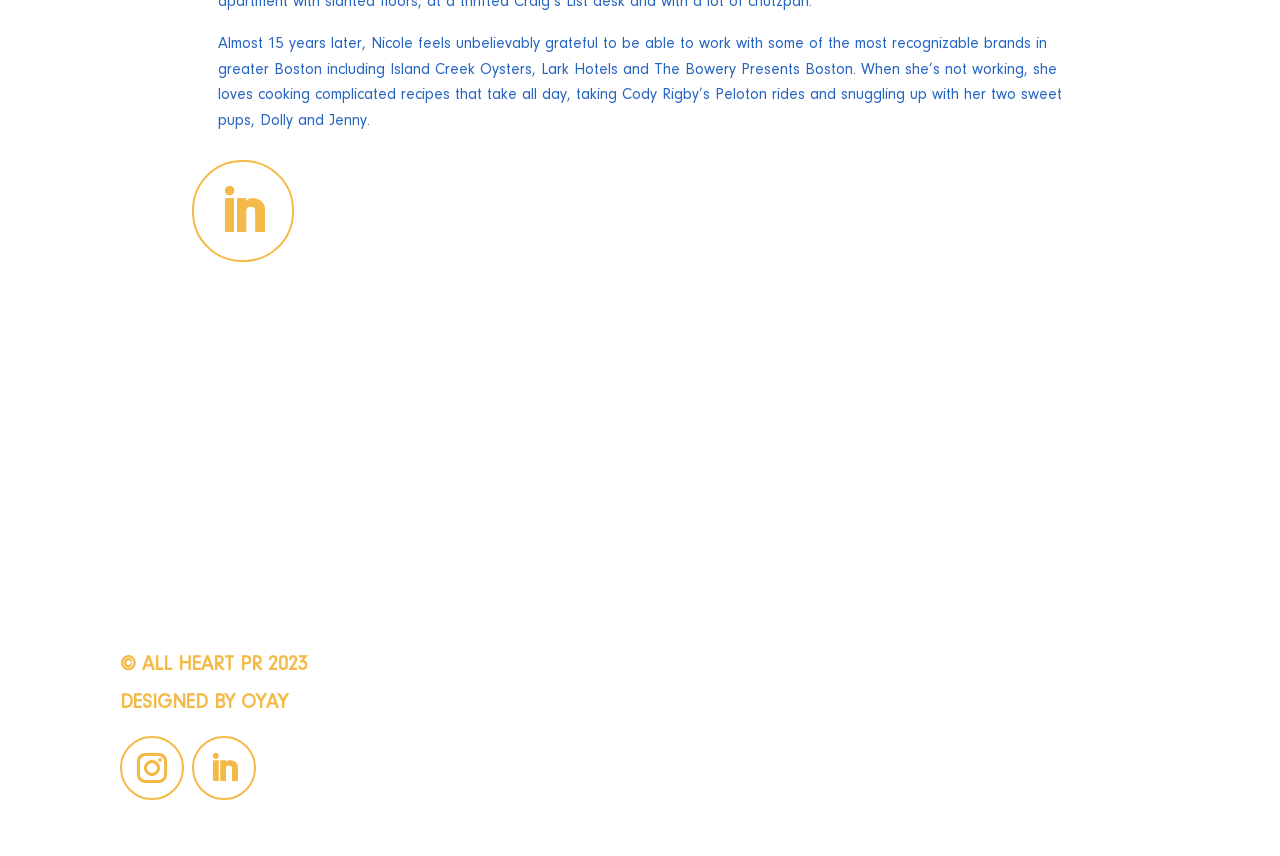How many dogs does Nicole have?
From the screenshot, provide a brief answer in one word or phrase.

Two